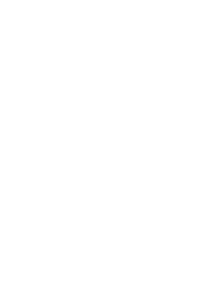Present an elaborate depiction of the scene captured in the image.

The image features the cover of the "Booklet Living Australian Flower Essences." It likely aims to provide valuable information about the various flower essences available, emphasizing their natural origins and potential benefits. This booklet is part of the Australian Flower Essences product line, which promotes holistic wellness through the use of flower remedies. The design of the cover may reflect themes of nature and healing, appealing to individuals interested in natural and alternative therapies.